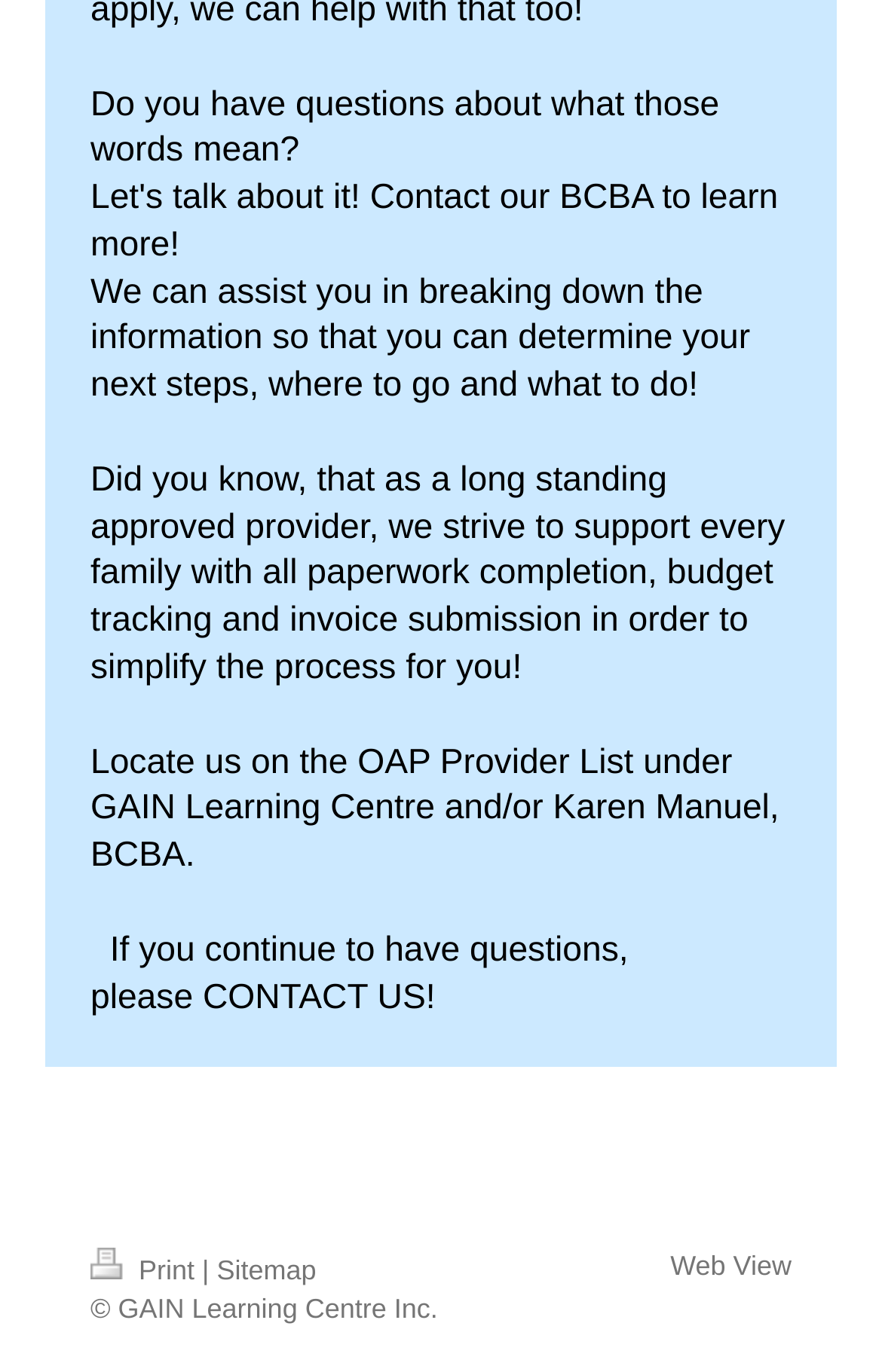Determine the bounding box for the HTML element described here: "Web View". The coordinates should be given as [left, top, right, bottom] with each number being a float between 0 and 1.

[0.76, 0.911, 0.897, 0.934]